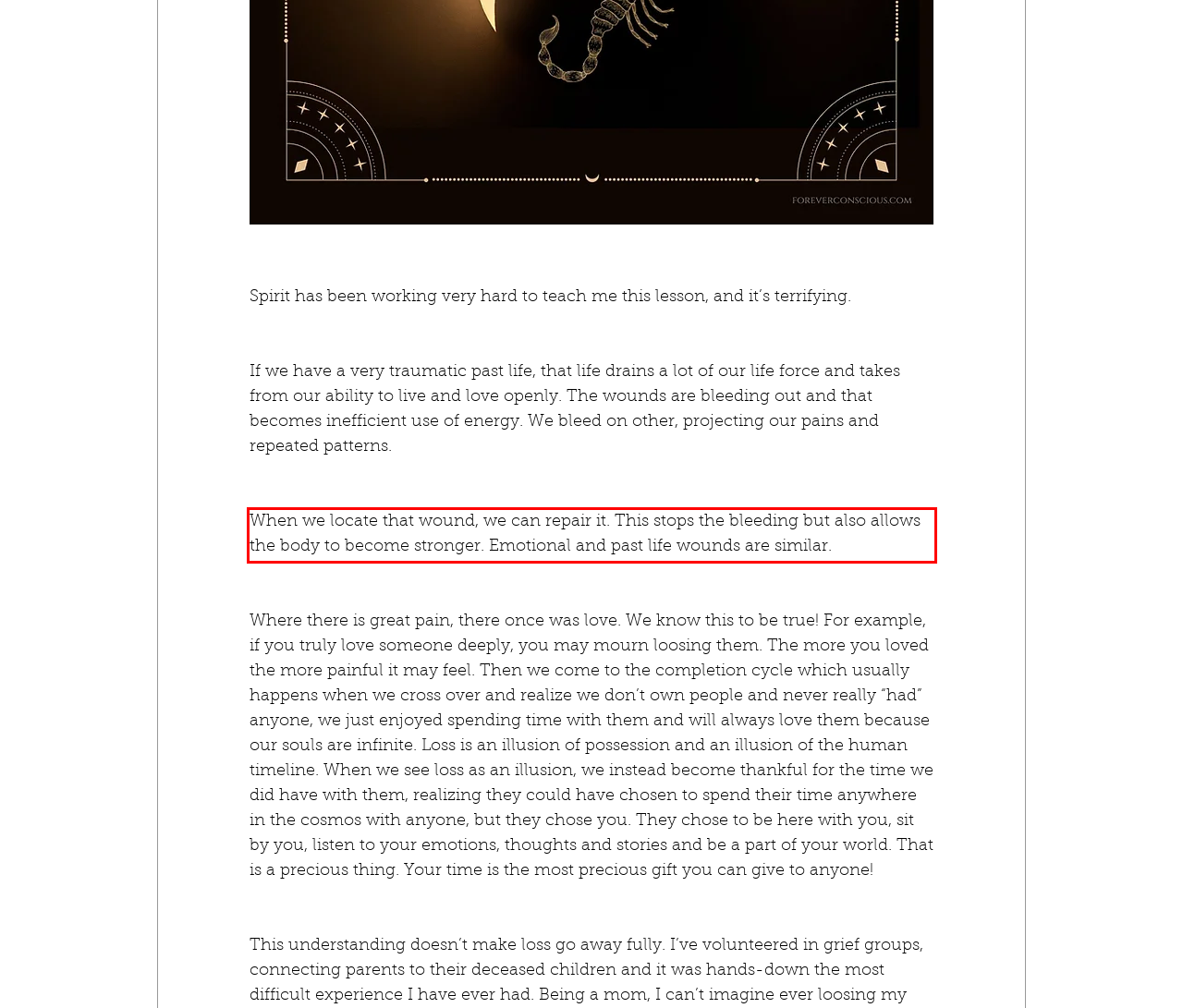You have a screenshot with a red rectangle around a UI element. Recognize and extract the text within this red bounding box using OCR.

When we locate that wound, we can repair it. This stops the bleeding but also allows the body to become stronger. Emotional and past life wounds are similar.